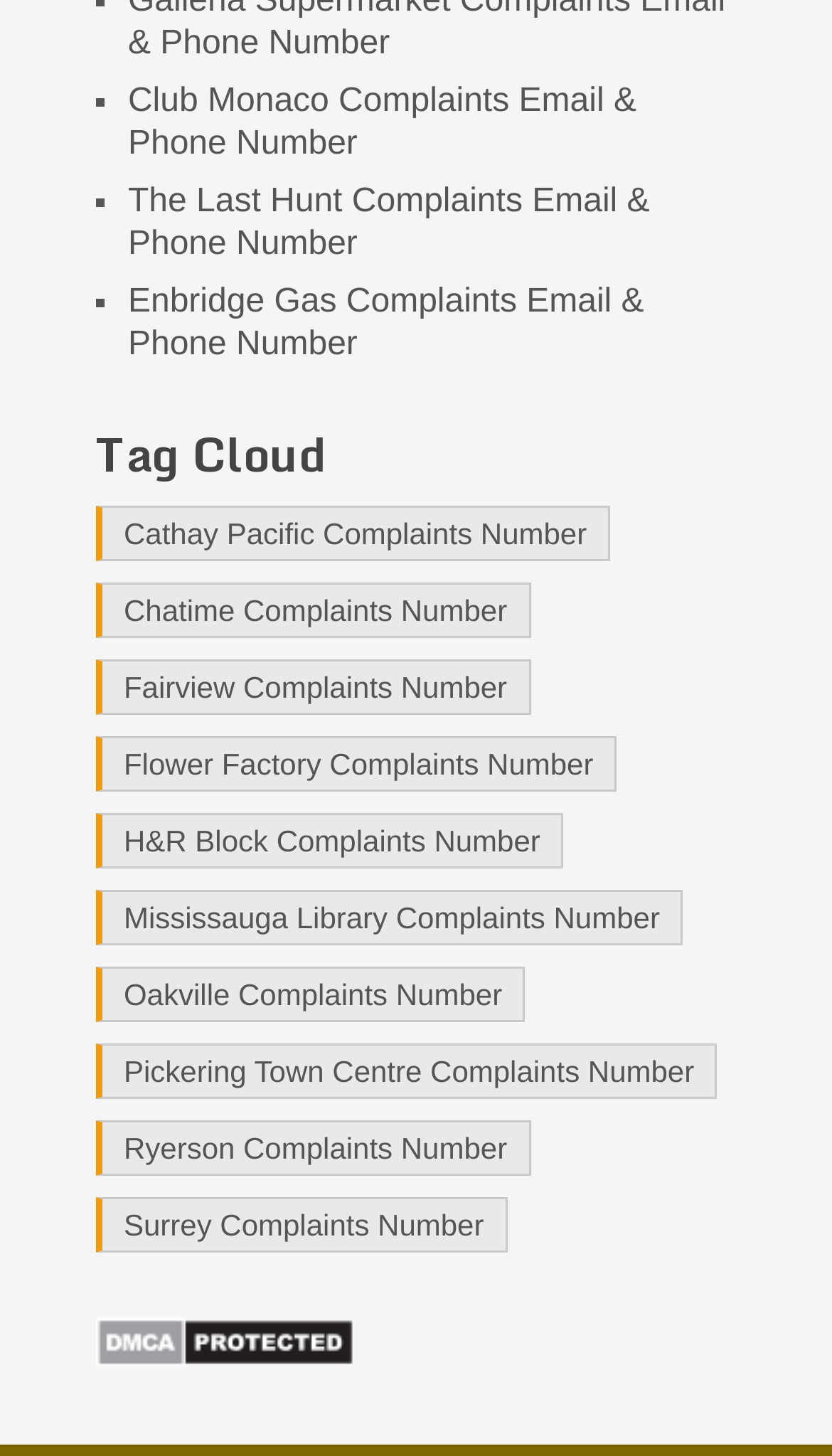Predict the bounding box coordinates of the UI element that matches this description: "Surrey Complaints Number". The coordinates should be in the format [left, top, right, bottom] with each value between 0 and 1.

[0.115, 0.822, 0.61, 0.86]